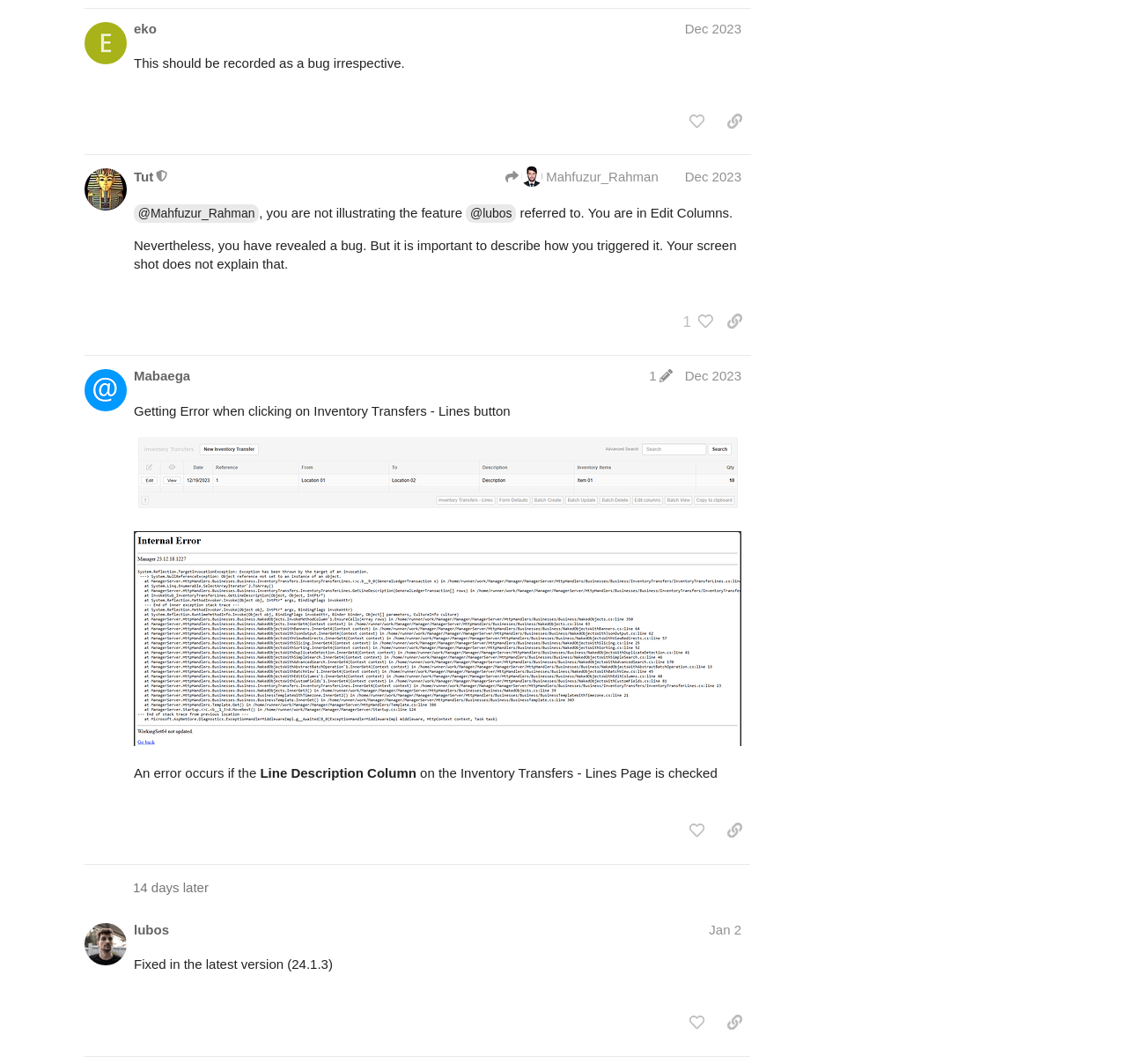For the given element description title="like this post", determine the bounding box coordinates of the UI element. The coordinates should follow the format (top-left x, top-left y, bottom-right x, bottom-right y) and be within the range of 0 to 1.

[0.604, 0.1, 0.633, 0.129]